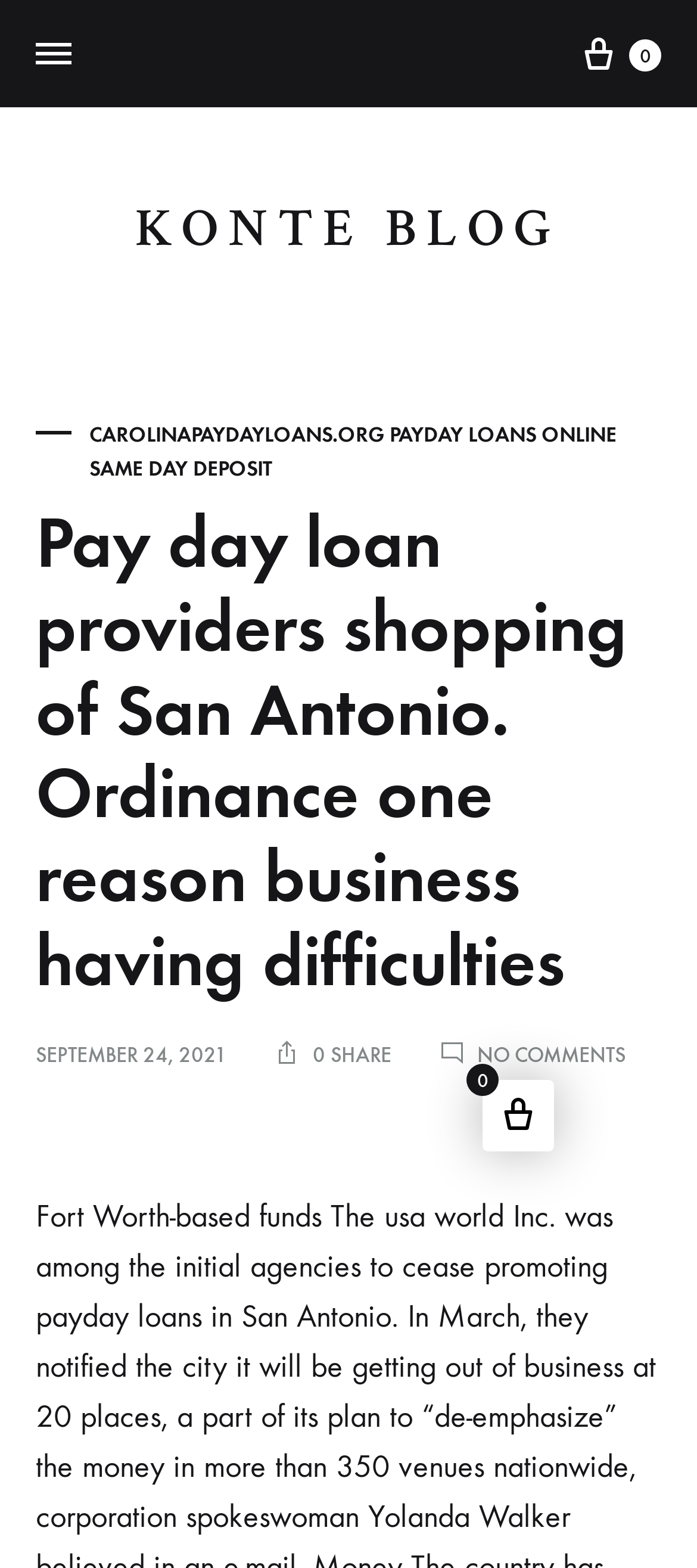Provide a one-word or short-phrase answer to the question:
What is the title of the latest article?

Pay day loan providers shopping of San Antonio. Ordinance one reason business having difficulties